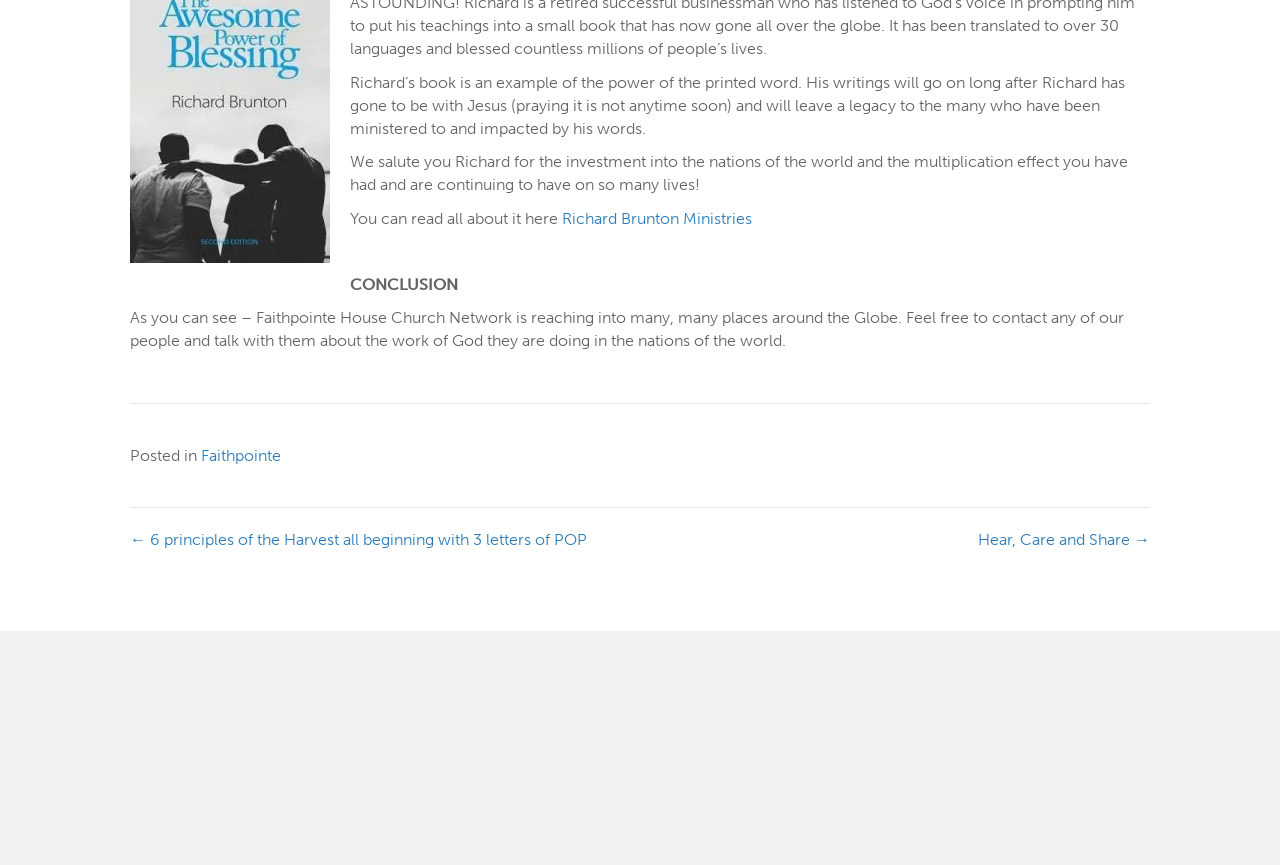Please specify the coordinates of the bounding box for the element that should be clicked to carry out this instruction: "Read more about Faithpointe". The coordinates must be four float numbers between 0 and 1, formatted as [left, top, right, bottom].

[0.157, 0.515, 0.22, 0.537]